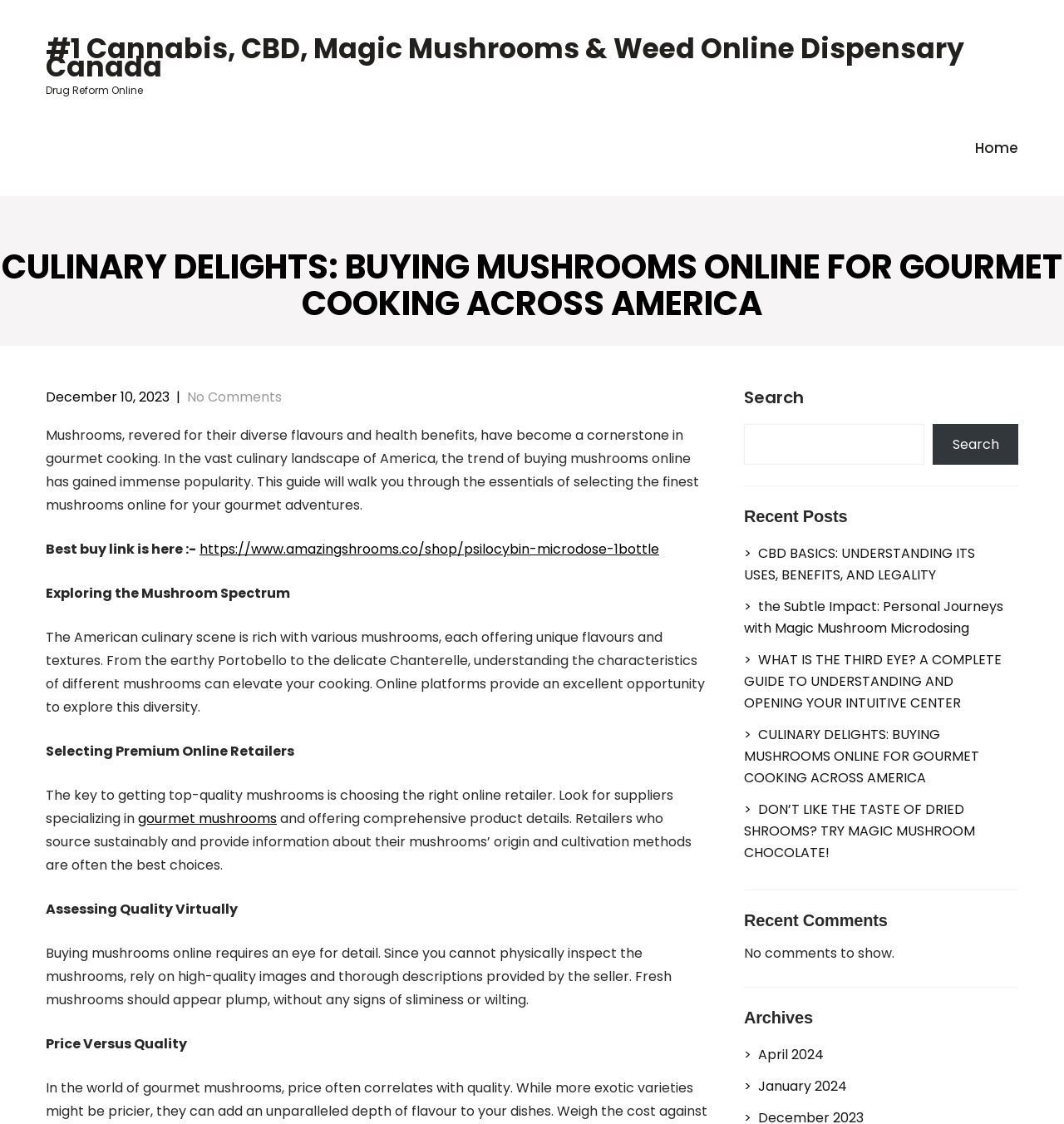Provide the bounding box coordinates of the area you need to click to execute the following instruction: "Click the link to buy mushrooms online".

[0.188, 0.48, 0.62, 0.497]